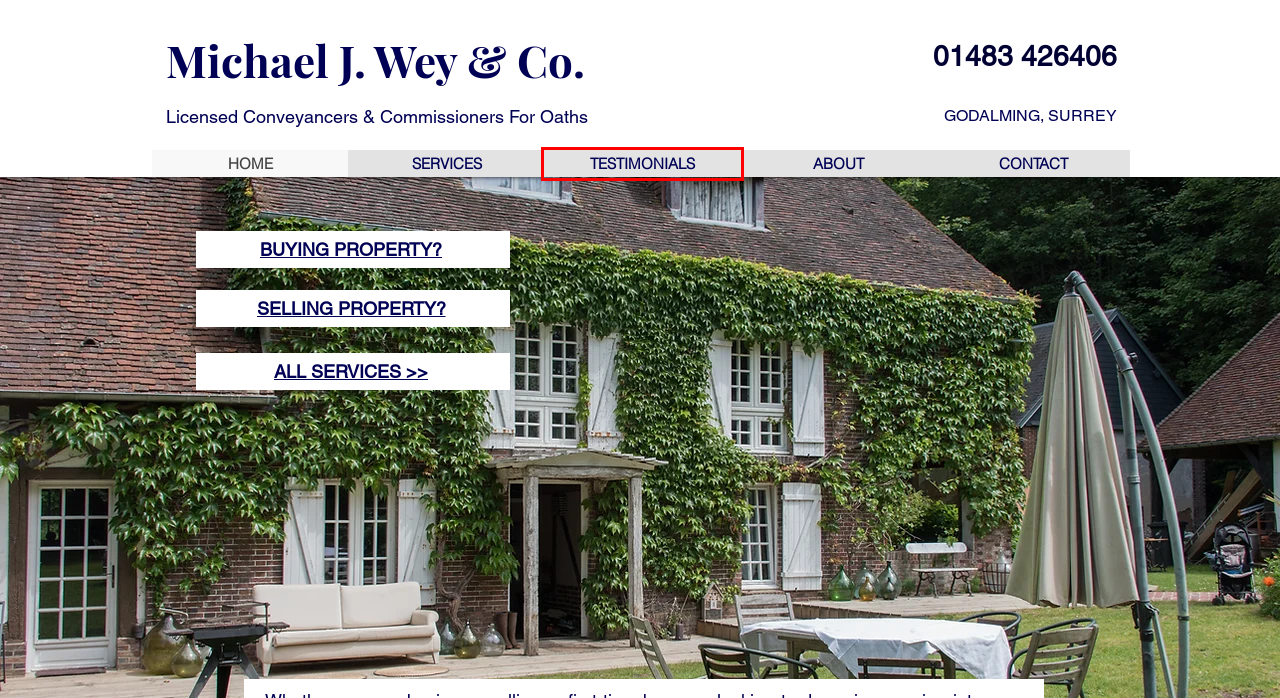You have a screenshot of a webpage with a red bounding box around a UI element. Determine which webpage description best matches the new webpage that results from clicking the element in the bounding box. Here are the candidates:
A. PROPERTY PURCHASE | Michael J Wey & Co.
B. ABOUT | Michael J Wey & Co.
C. Websites - Otters Pool Studio
D. TESTIMONIALS | Michael J Wey & Co.
E. COMPLAINTS | Michael J Wey & Co.
F. PROPERTY SALE | Michael J Wey & Co.
G. CONTACT | Michael J Wey & Co.
H. SERVICES | Michael J Wey & Co.

D